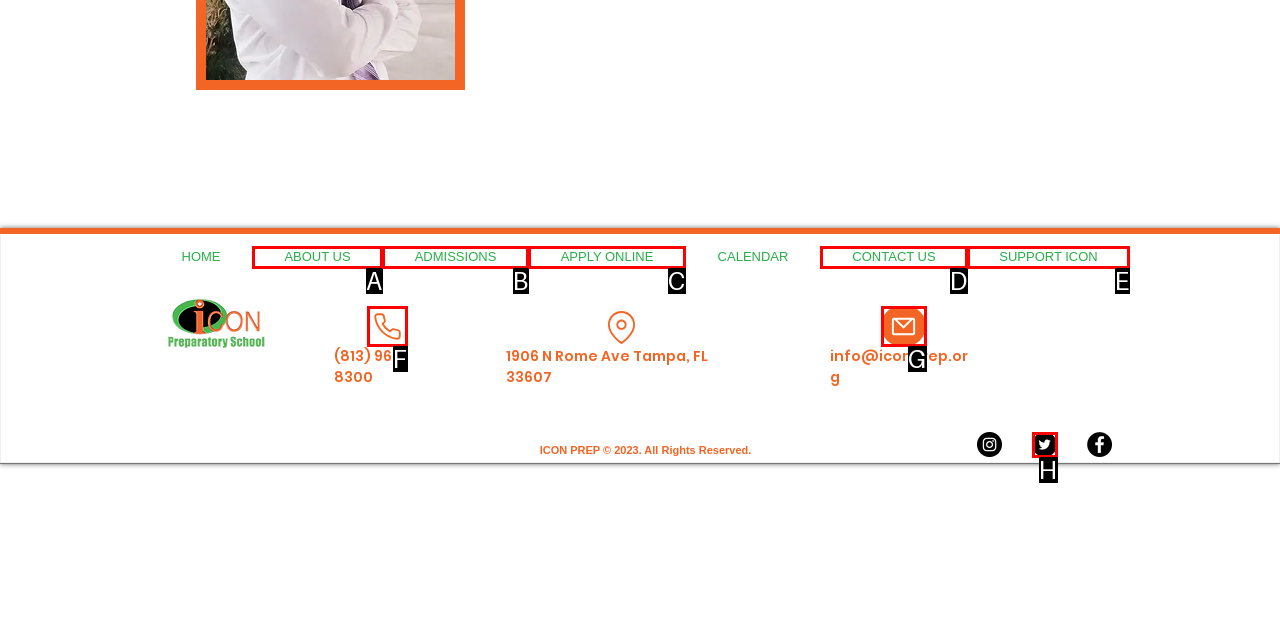Looking at the description: ABOUT US, identify which option is the best match and respond directly with the letter of that option.

A